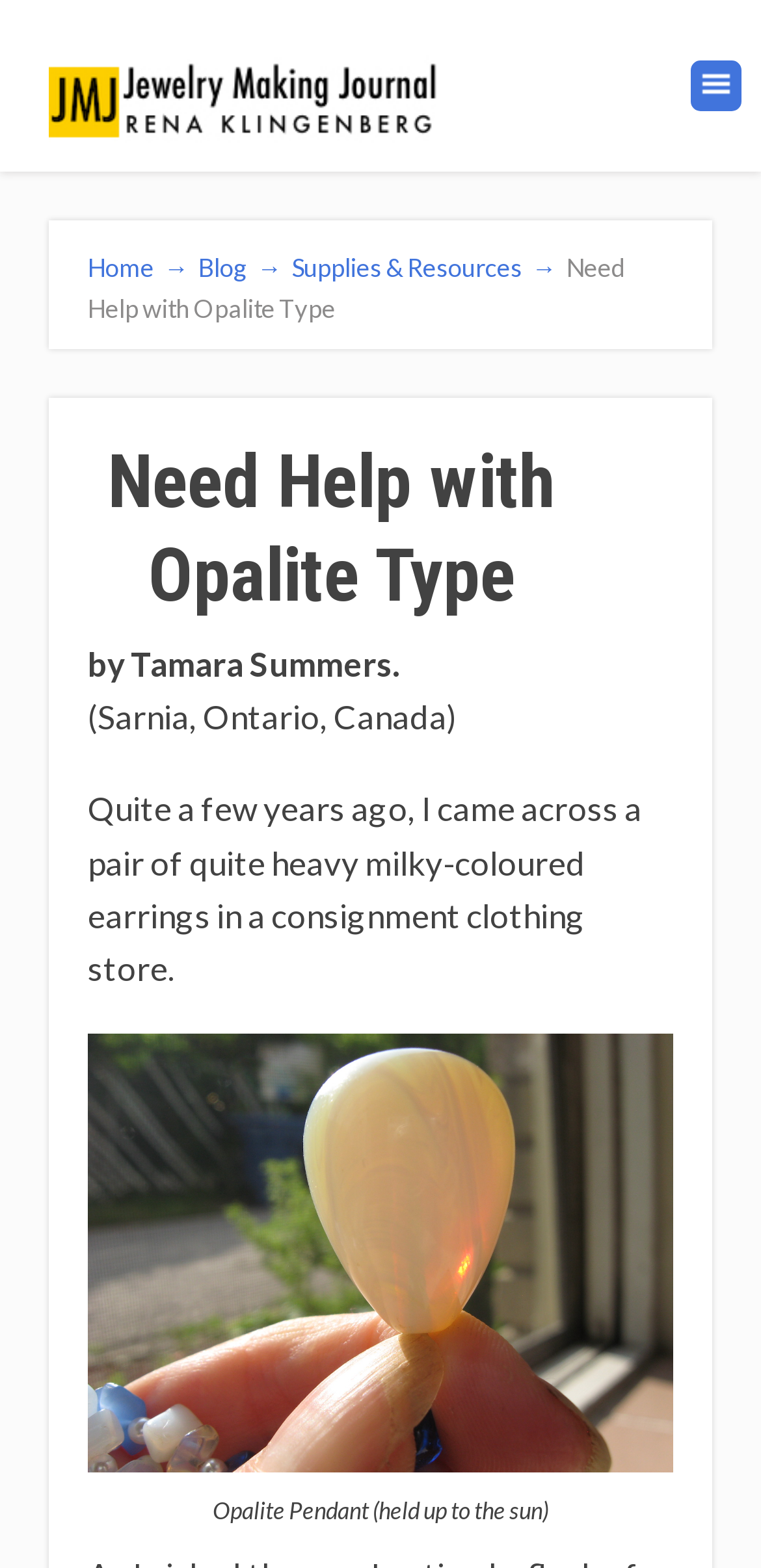Generate a comprehensive description of the webpage content.

The webpage appears to be a blog post or article about jewelry making, specifically discussing Opalite type. At the top left of the page, there is a logo or icon of "Jewelry Making Journal" accompanied by a link to the journal's homepage. Next to the logo, there are three navigation links: "Home", "Blog", and "Supplies & Resources", which are aligned horizontally.

Below the navigation links, the title of the article "Need Help with Opalite Type" is prominently displayed, followed by the author's name, "Tamara Summers", and her location, "Sarnia, Ontario, Canada". The article's content begins with a paragraph of text describing the author's experience with Opalite earrings.

On the right side of the article, there is an image of an Opalite pendant held up to the sun, which is described by a caption. The image takes up a significant portion of the page, spanning from the middle to the bottom. Overall, the webpage has a simple and clean layout, with a focus on the article's content and a prominent image.